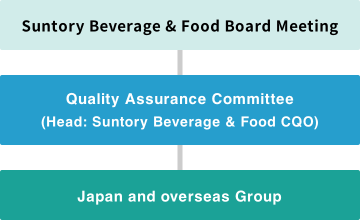Use one word or a short phrase to answer the question provided: 
Who leads the Quality Assurance Committee?

Chief Quality Officer (CQO)